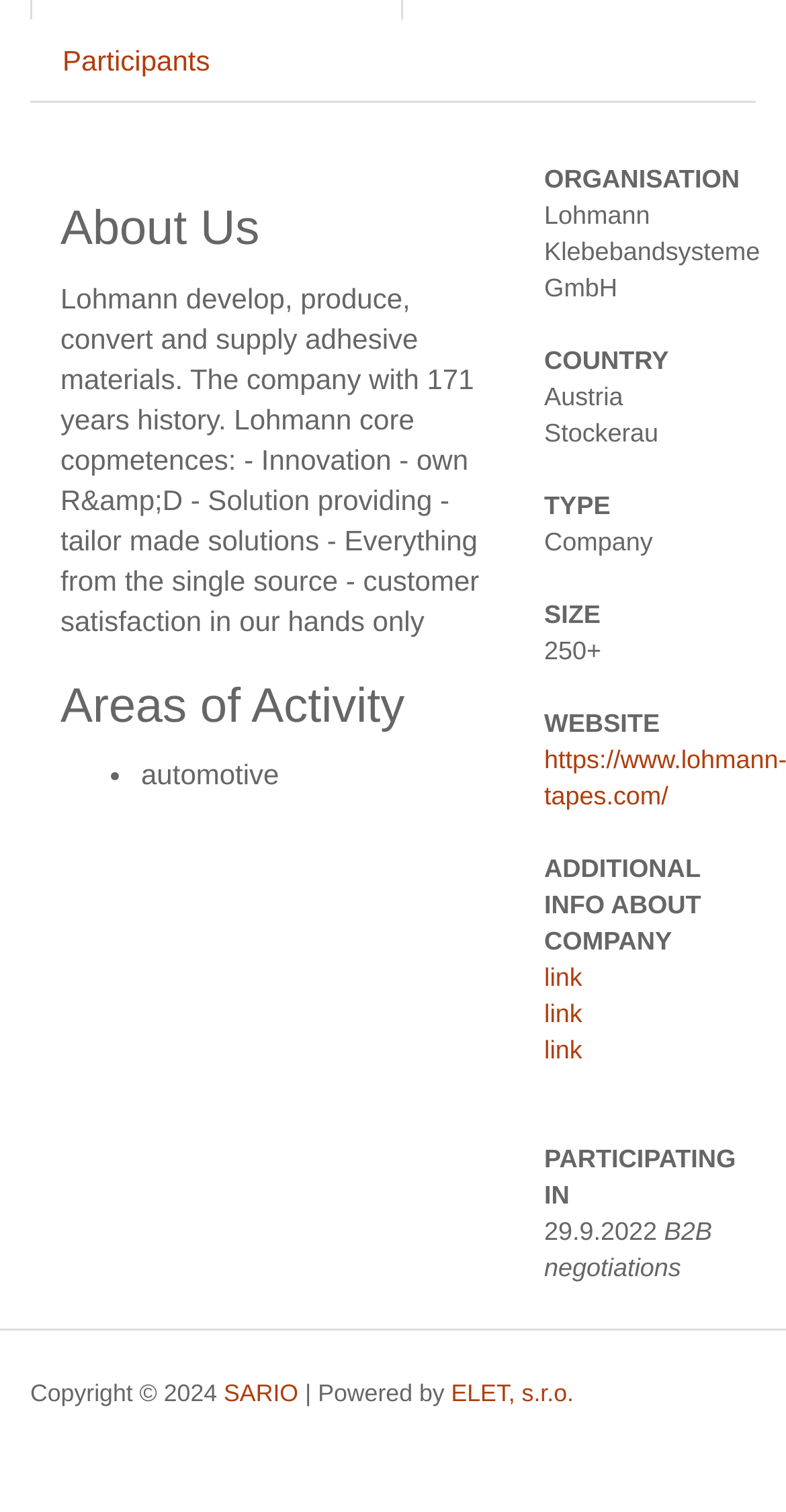Locate the bounding box coordinates for the element described below: "ELET, s.r.o.". The coordinates must be four float values between 0 and 1, formatted as [left, top, right, bottom].

[0.574, 0.912, 0.73, 0.93]